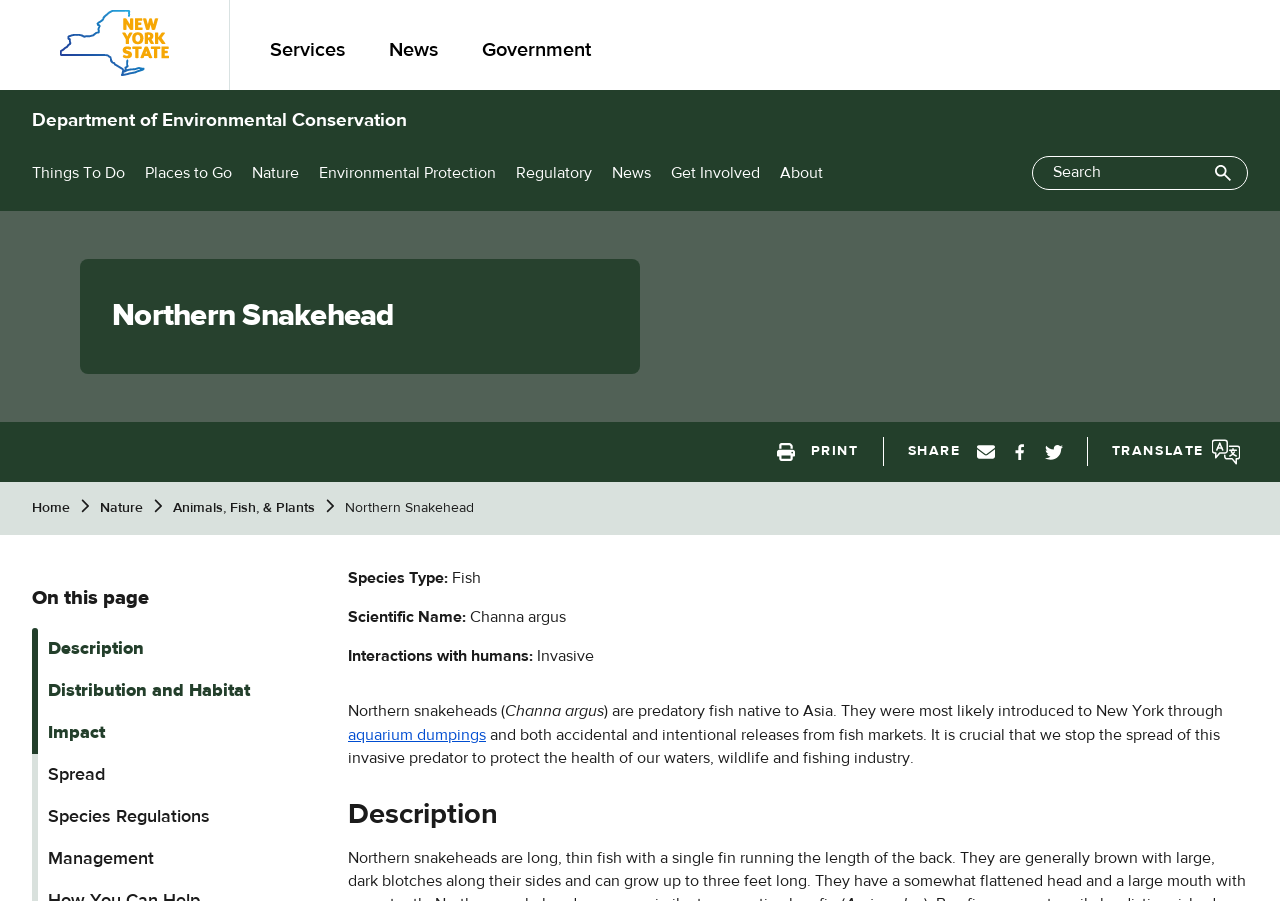What is the purpose of stopping the spread of the Northern Snakehead?
Based on the content of the image, thoroughly explain and answer the question.

The webpage provides a description of the Northern Snakehead, which states that it is crucial to stop the spread of this invasive predator to 'protect the health of our waters, wildlife and fishing industry'.